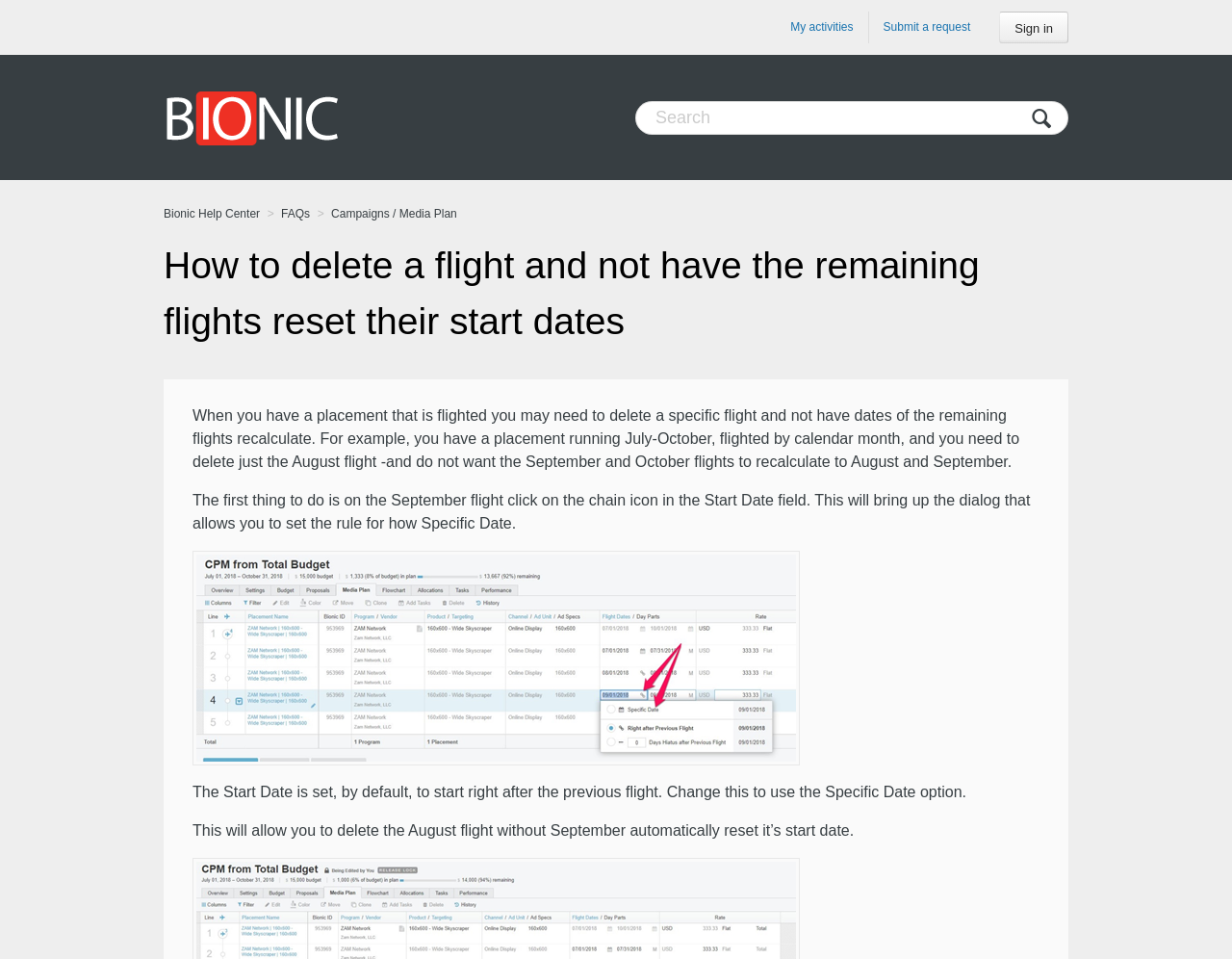Show the bounding box coordinates for the element that needs to be clicked to execute the following instruction: "Sign in". Provide the coordinates in the form of four float numbers between 0 and 1, i.e., [left, top, right, bottom].

[0.811, 0.012, 0.867, 0.045]